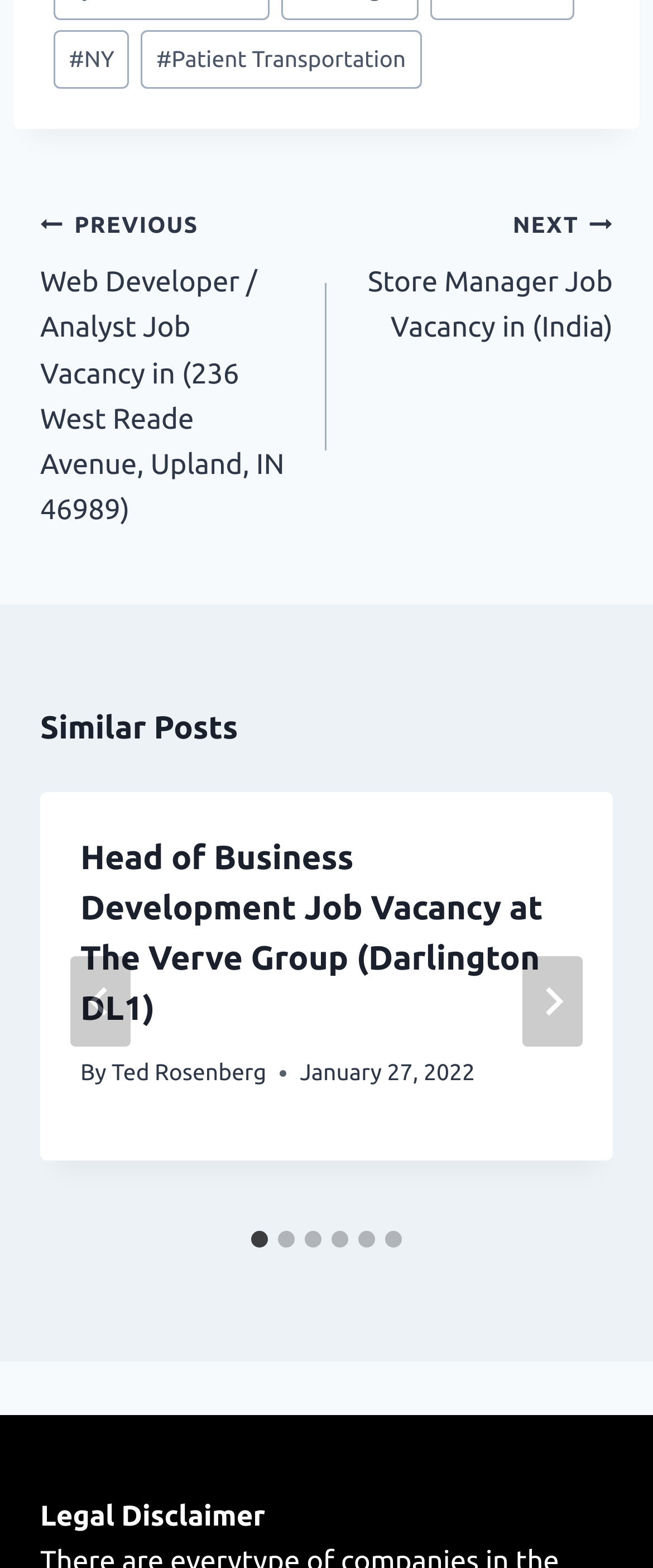Provide the bounding box coordinates of the HTML element described by the text: "Wizards and Warriors Home Page". The coordinates should be in the format [left, top, right, bottom] with values between 0 and 1.

None